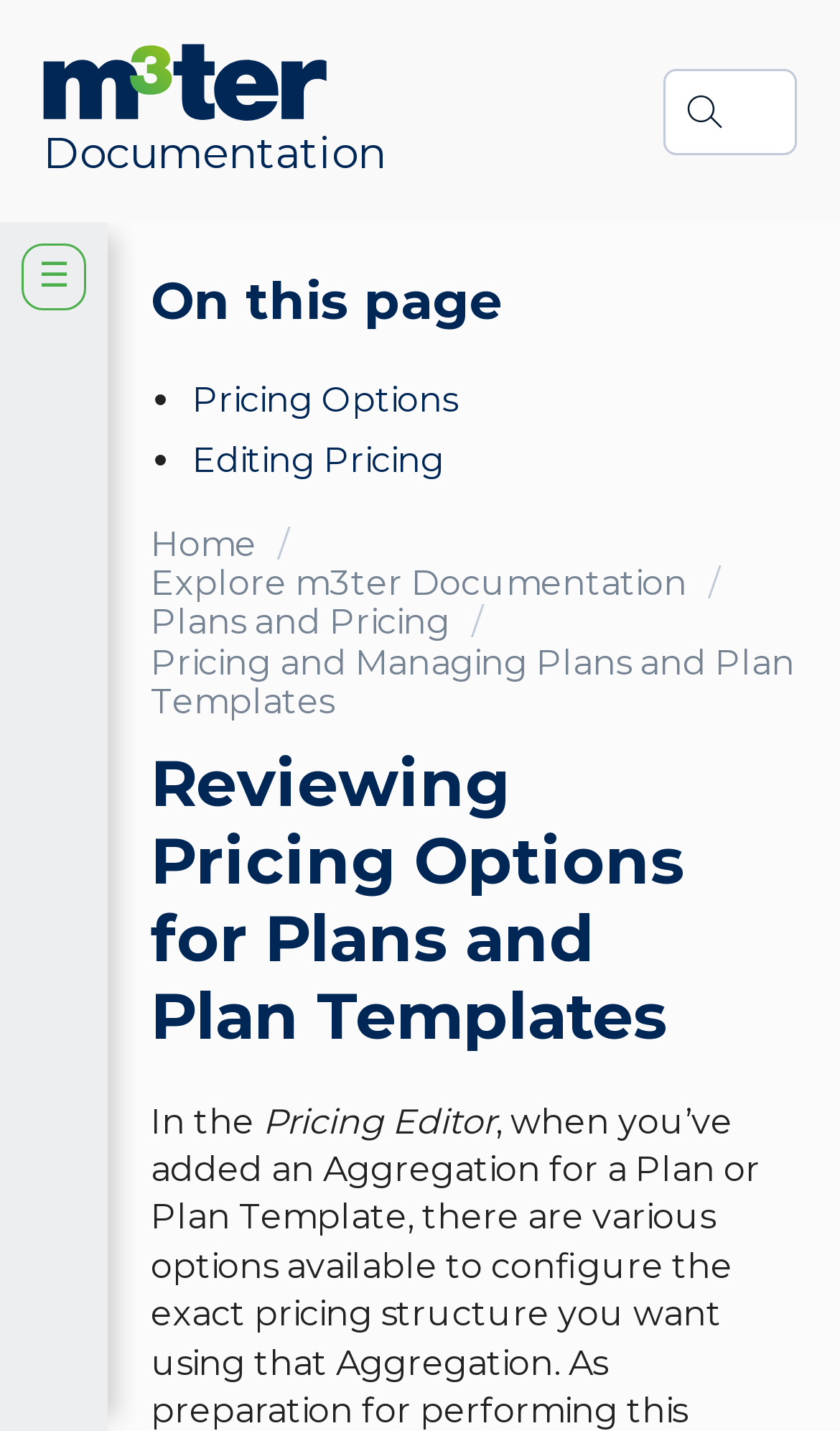What is the purpose of the search box?
Use the image to answer the question with a single word or phrase.

Search docs